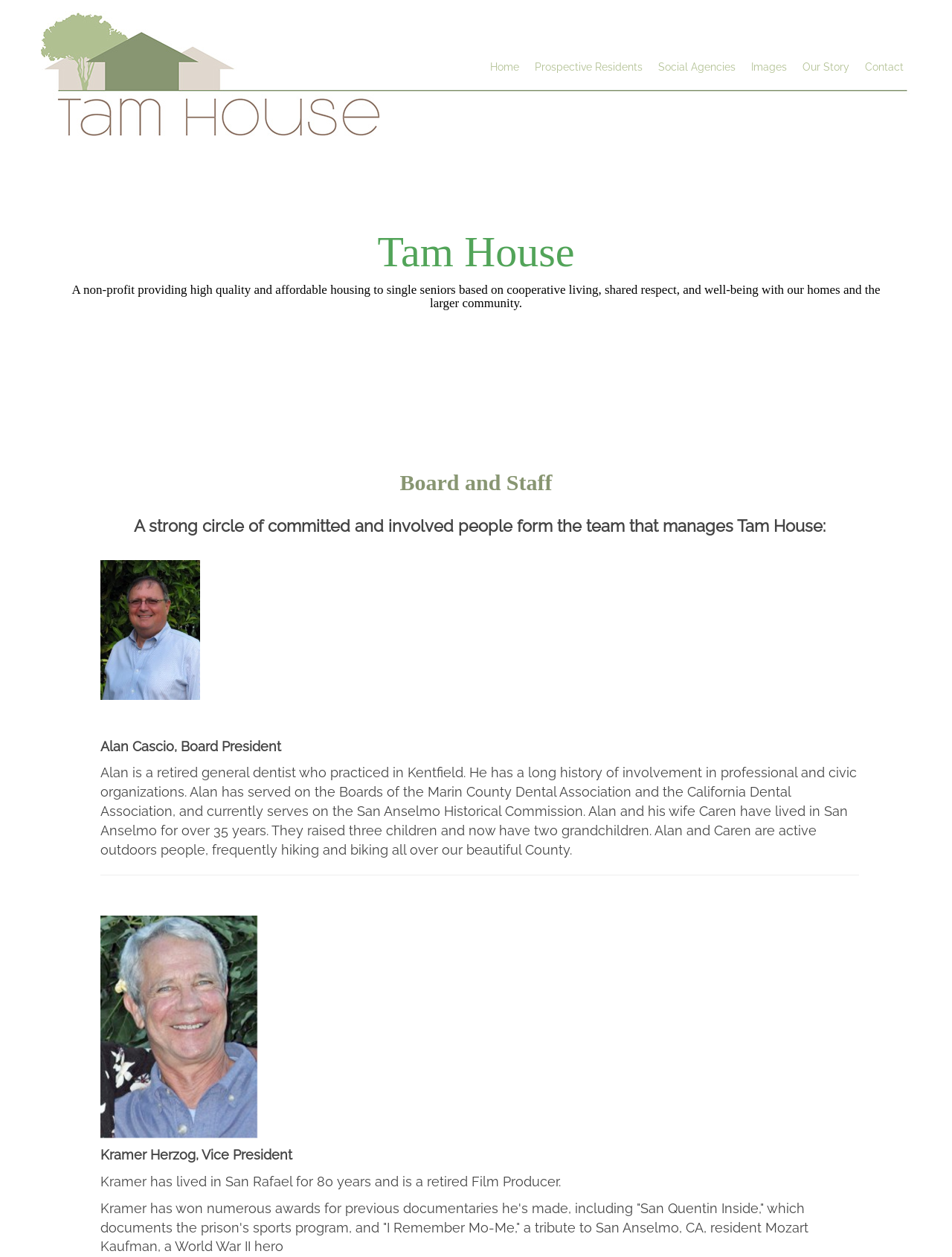Construct a comprehensive caption that outlines the webpage's structure and content.

The webpage is about the Board and Staff of Tam House, a non-profit organization providing high-quality and affordable housing to single seniors based on cooperative living, shared respect, and well-being with their homes and the larger community.

At the top of the page, there is a navigation menu with six links: Home, Prospective Residents, Social Agencies, Images, Our Story, and Contact. These links are aligned horizontally and take up about half of the top section of the page.

Below the navigation menu, there is a large heading that reads "Tam House" and a smaller link with the same text. Underneath, there is a paragraph that describes the organization's mission and values.

The main content of the page is divided into sections, each describing a member of the Board and Staff. There are two members featured, Alan Cascio, the Board President, and Kramer Herzog, the Vice President. Each section includes a brief bio, with a short description of their background, experience, and achievements. The text is arranged in a clear and readable format, with ample space between sections.

There are no images on the page, but there is a horizontal separator line that divides the sections. Overall, the page has a clean and simple layout, making it easy to navigate and read.